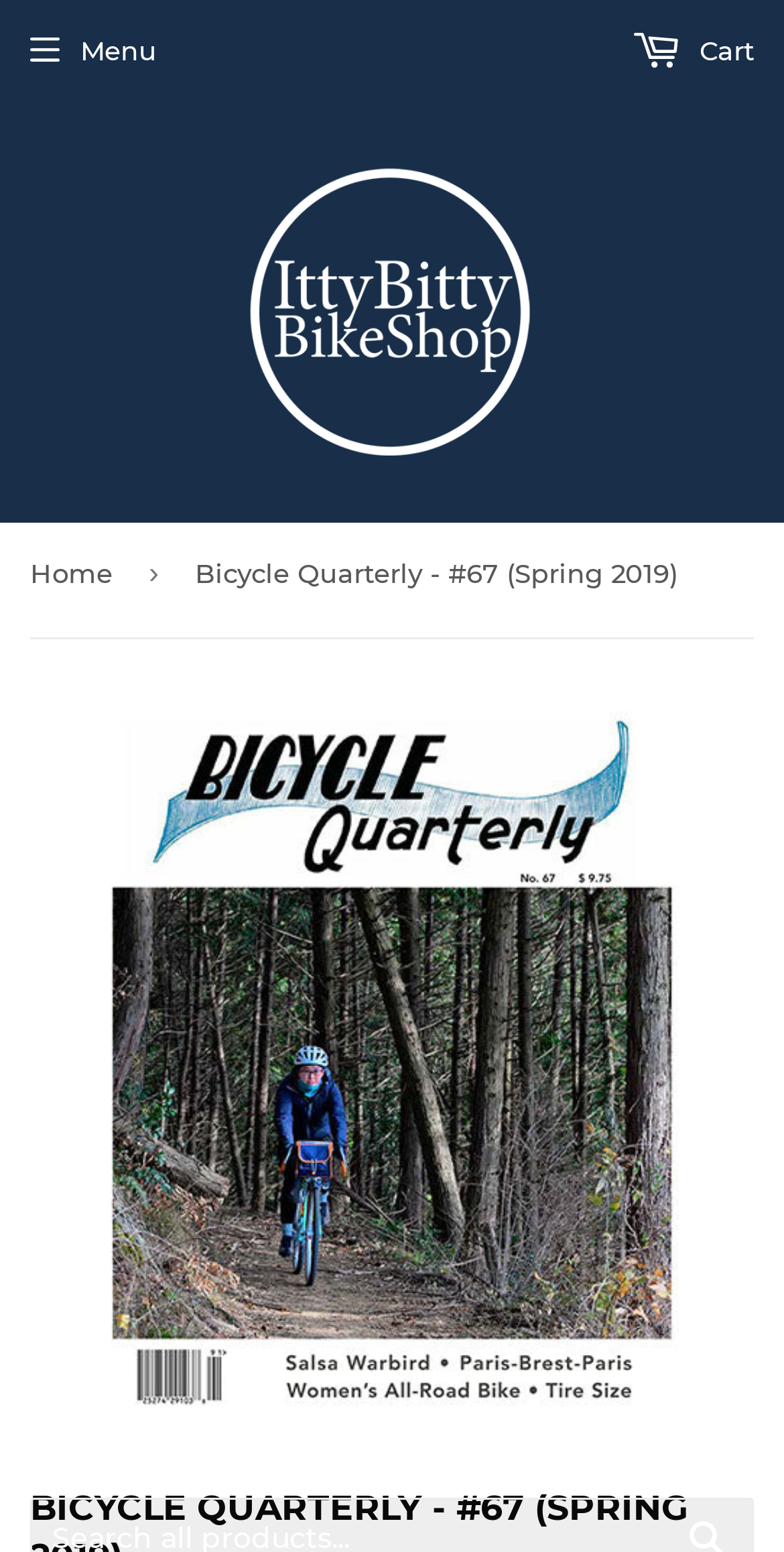Find the bounding box coordinates for the UI element whose description is: "Home". The coordinates should be four float numbers between 0 and 1, in the format [left, top, right, bottom].

[0.038, 0.337, 0.162, 0.403]